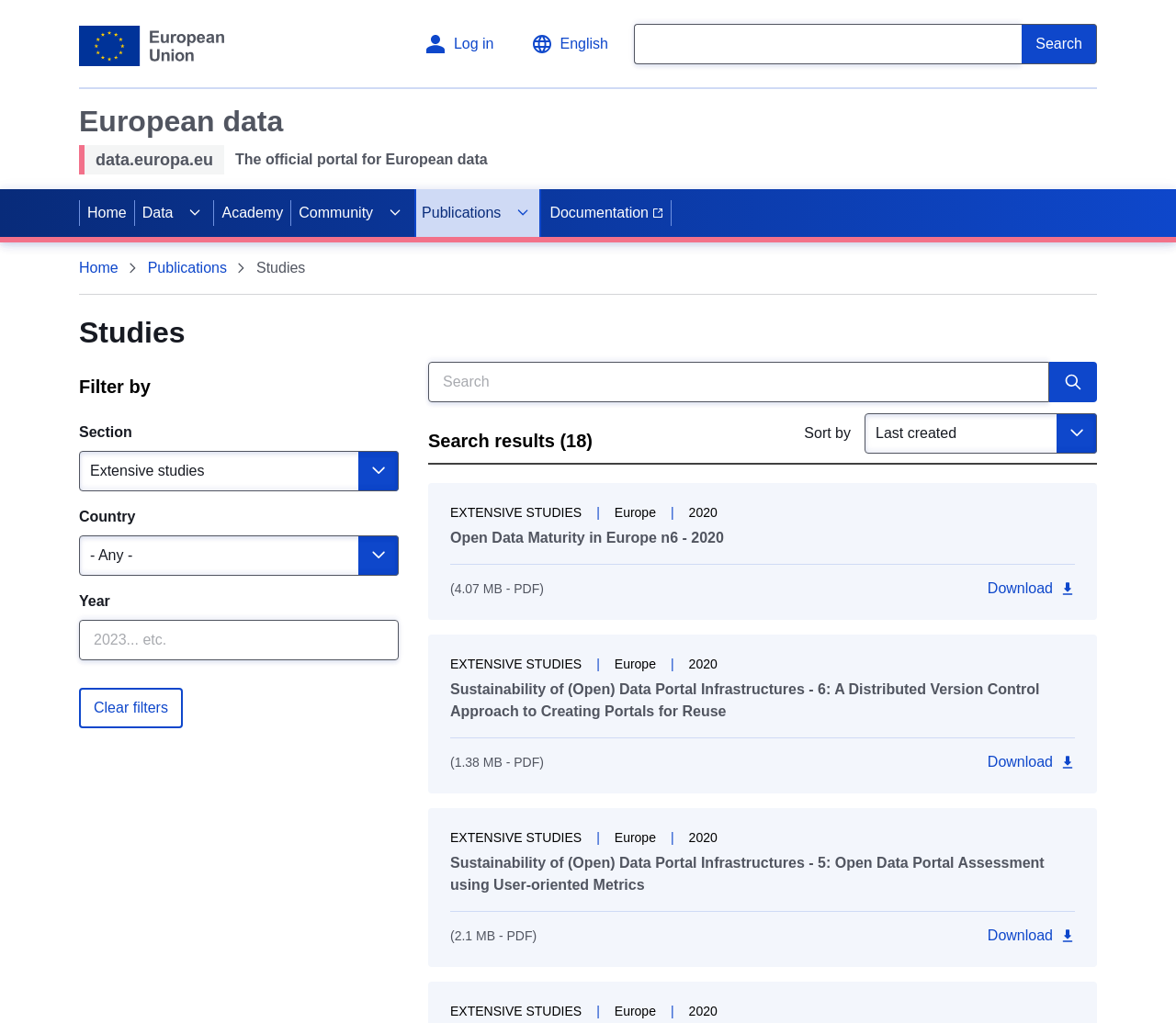Answer the question using only one word or a concise phrase: What is the region of the studies listed on the webpage?

Europe